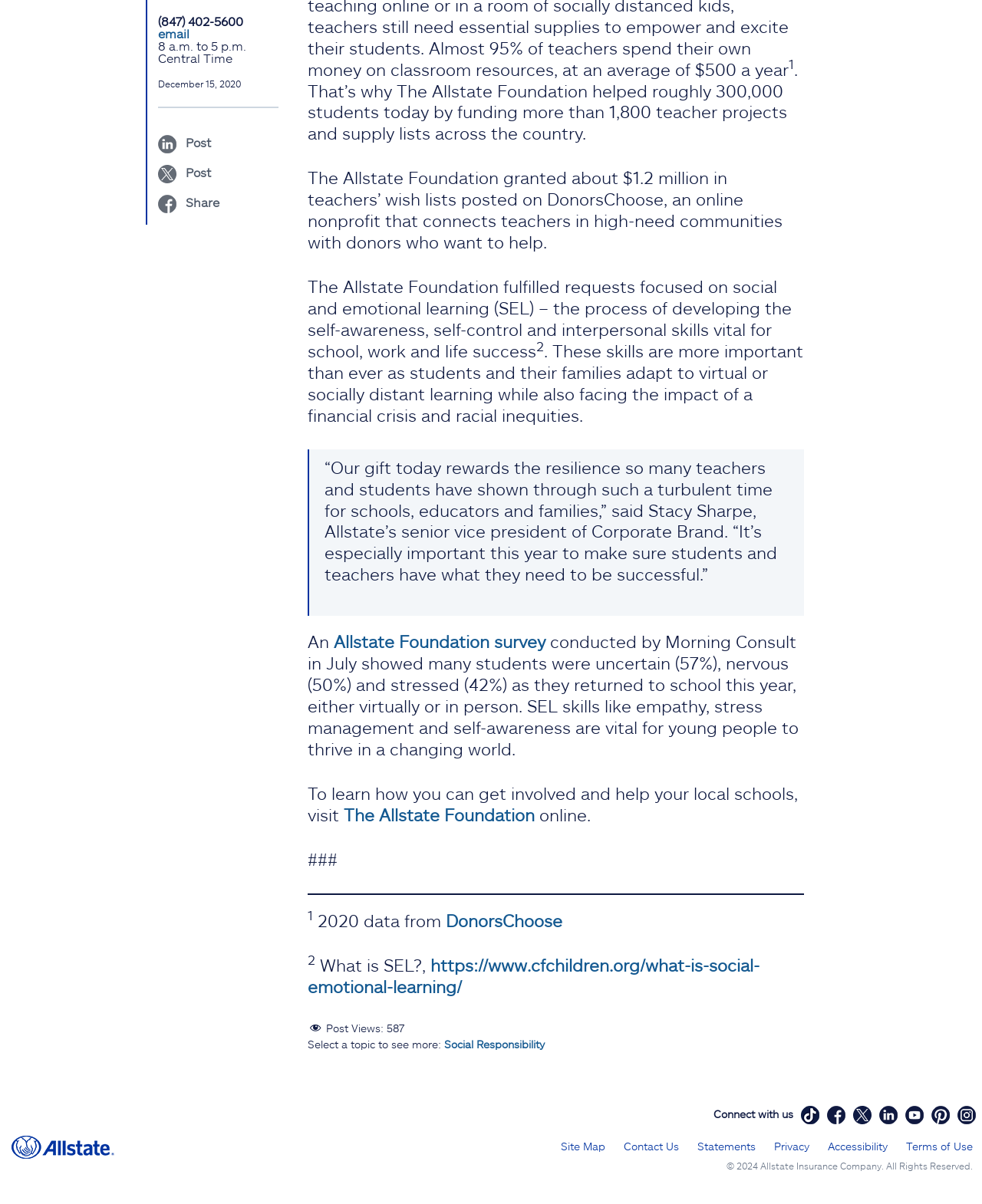Find and provide the bounding box coordinates for the UI element described here: "Privacy". The coordinates should be given as four float numbers between 0 and 1: [left, top, right, bottom].

[0.788, 0.946, 0.824, 0.957]